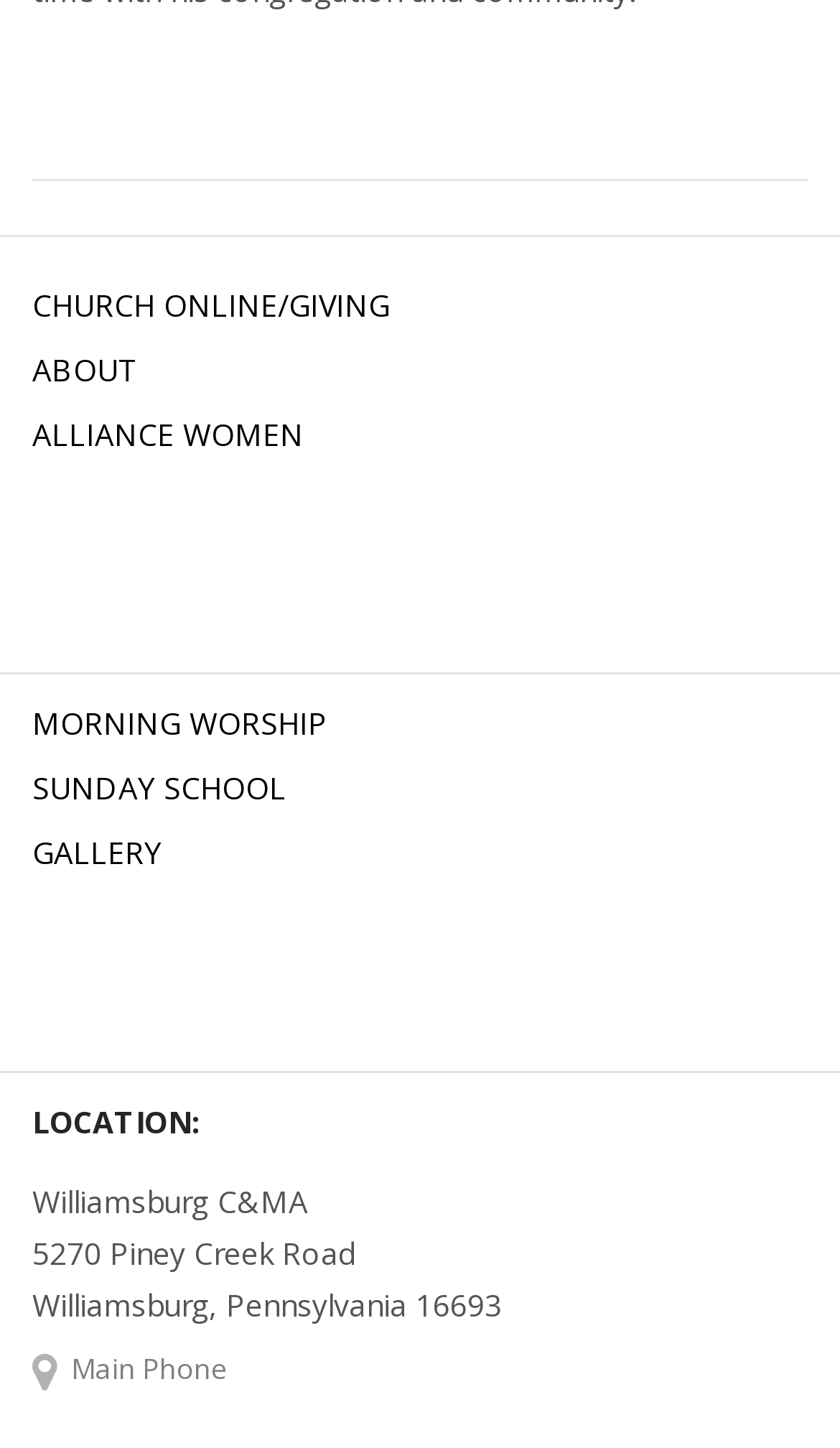Predict the bounding box coordinates for the UI element described as: "Sunday School". The coordinates should be four float numbers between 0 and 1, presented as [left, top, right, bottom].

[0.038, 0.53, 0.341, 0.558]